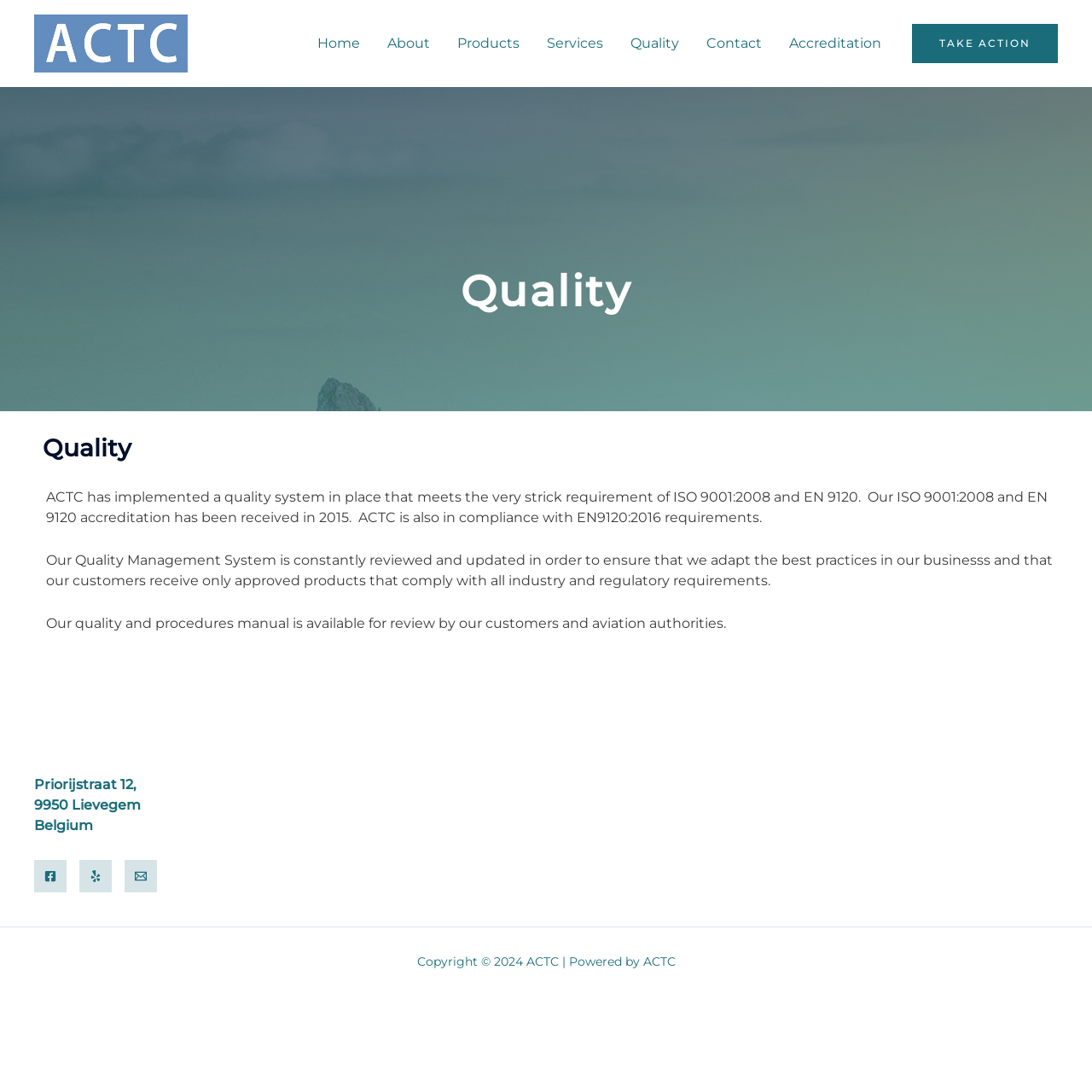Identify the bounding box coordinates of the region I need to click to complete this instruction: "Click on the Email link".

[0.114, 0.788, 0.144, 0.817]